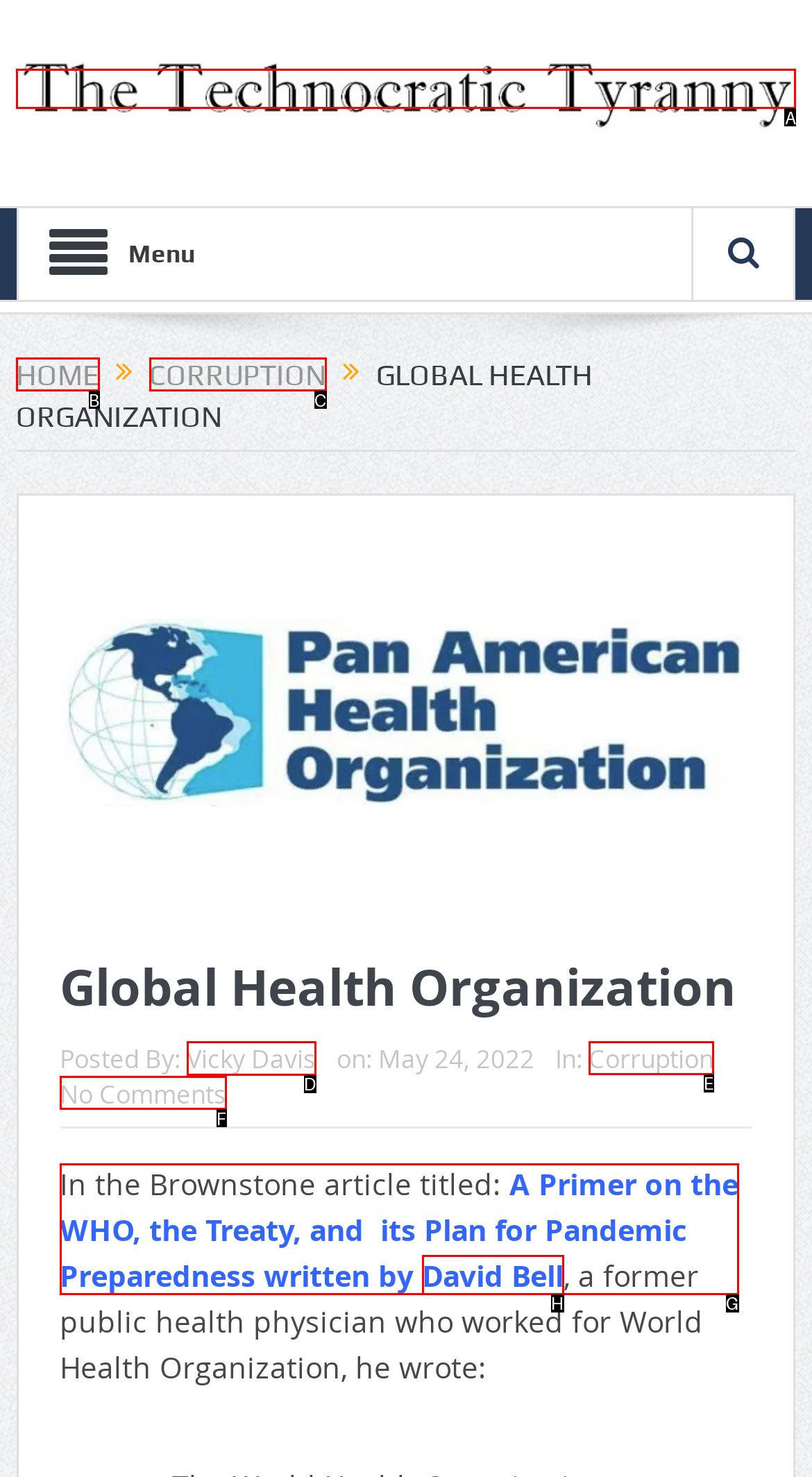For the instruction: Read the post by Vicky Davis, which HTML element should be clicked?
Respond with the letter of the appropriate option from the choices given.

D